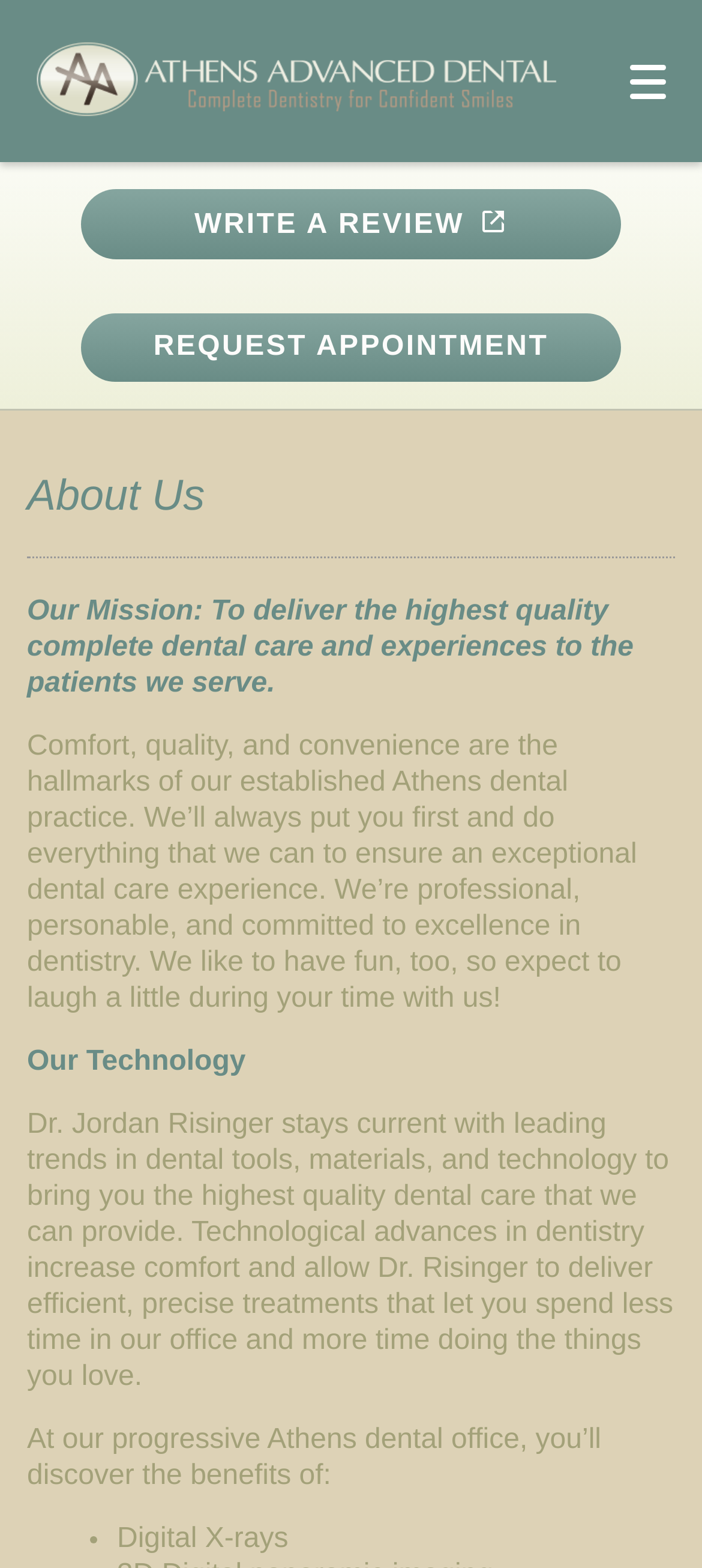Please answer the following question as detailed as possible based on the image: 
What is the purpose of the dental practice?

I inferred the purpose of the dental practice by reading the 'Our Mission' section, which states that the practice aims to deliver the highest quality complete dental care and experiences to the patients they serve.